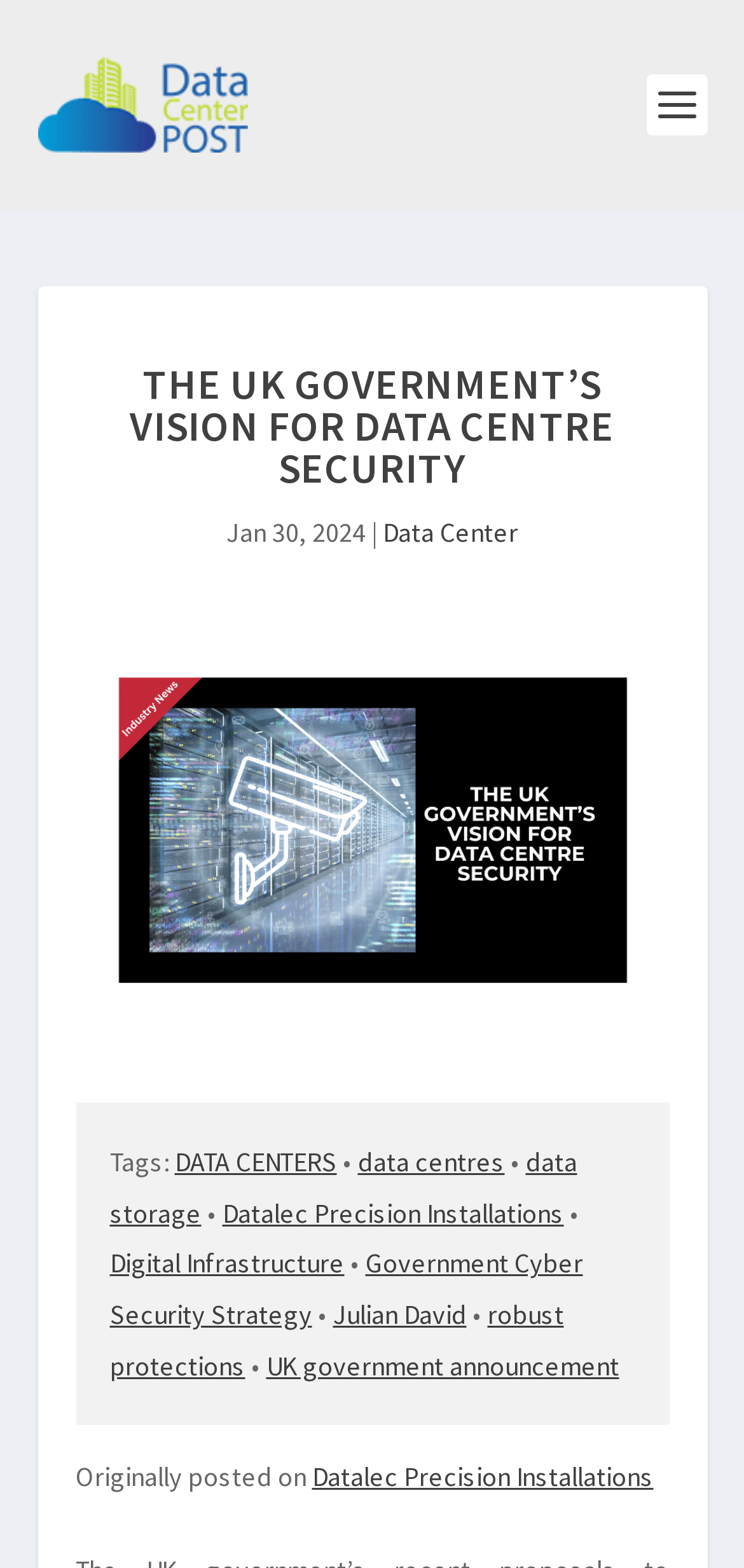Create a detailed summary of the webpage's content and design.

The webpage appears to be an article page from Data Center POST, with a focus on the UK Government's vision for data centre security. At the top, there is a logo of Data Center POST, which is an image with a link to the website. 

Below the logo, there is a main heading that reads "THE UK GOVERNMENT’S VISION FOR DATA CENTRE SECURITY". This heading is centered and takes up most of the width of the page. 

To the right of the heading, there is a date "Jan 30, 2024" followed by a link to "Data Center". 

Below the heading, there is a large image that takes up most of the width of the page, which is related to the UK Government's vision for data centre security. 

On the lower half of the page, there are several tags and links related to the article, including "DATA CENTERS", "data centres", "data storage", "Datalec Precision Installations", "Digital Infrastructure", "Government Cyber Security Strategy", "Julian David", "robust protections", and "UK government announcement". These links are arranged in a list with bullet points. 

At the very bottom of the page, there is a note that says "Originally posted on" followed by a link to "Datalec Precision Installations".